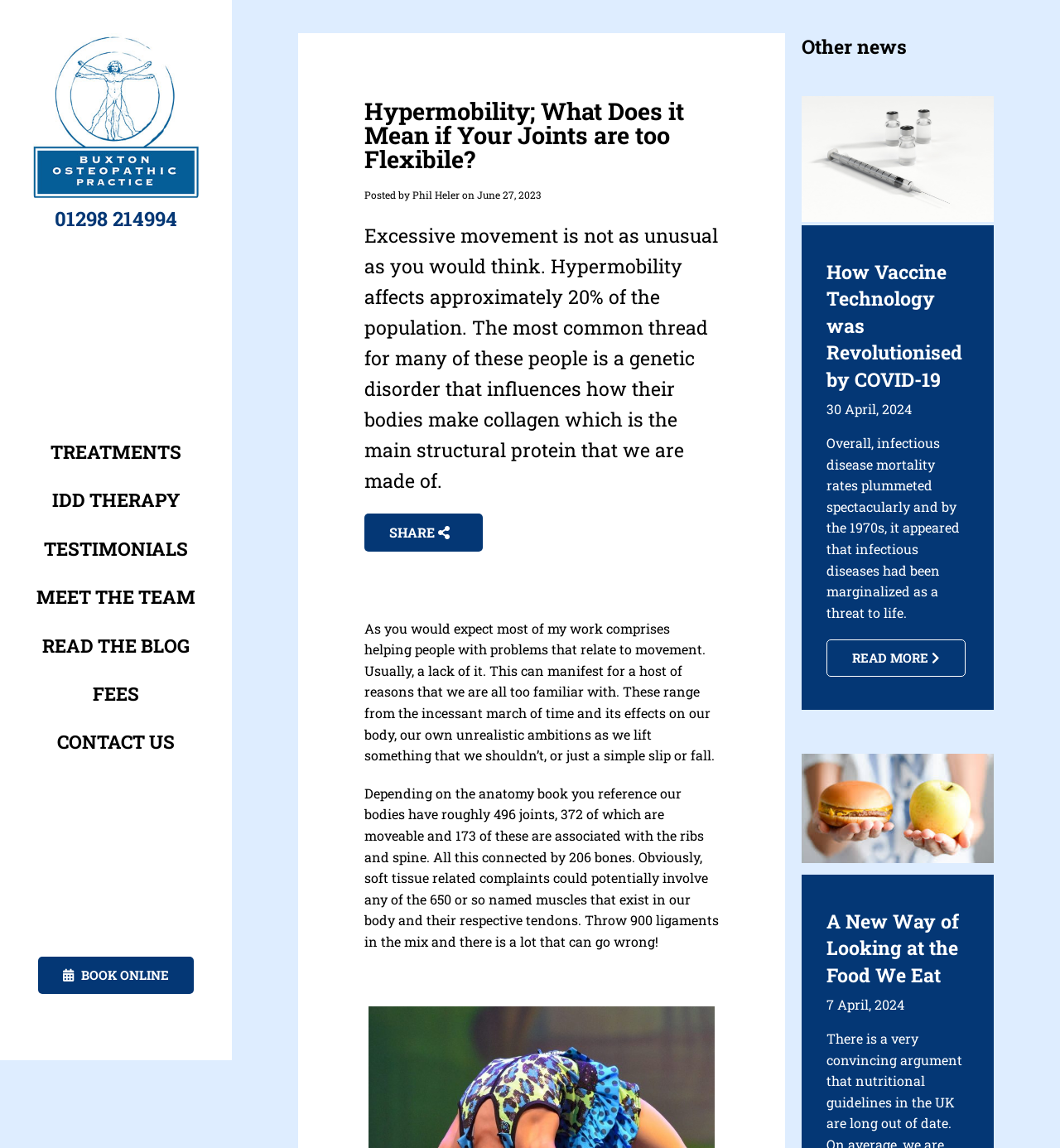What is the phone number on the top left?
Look at the image and respond with a single word or a short phrase.

01298 214994